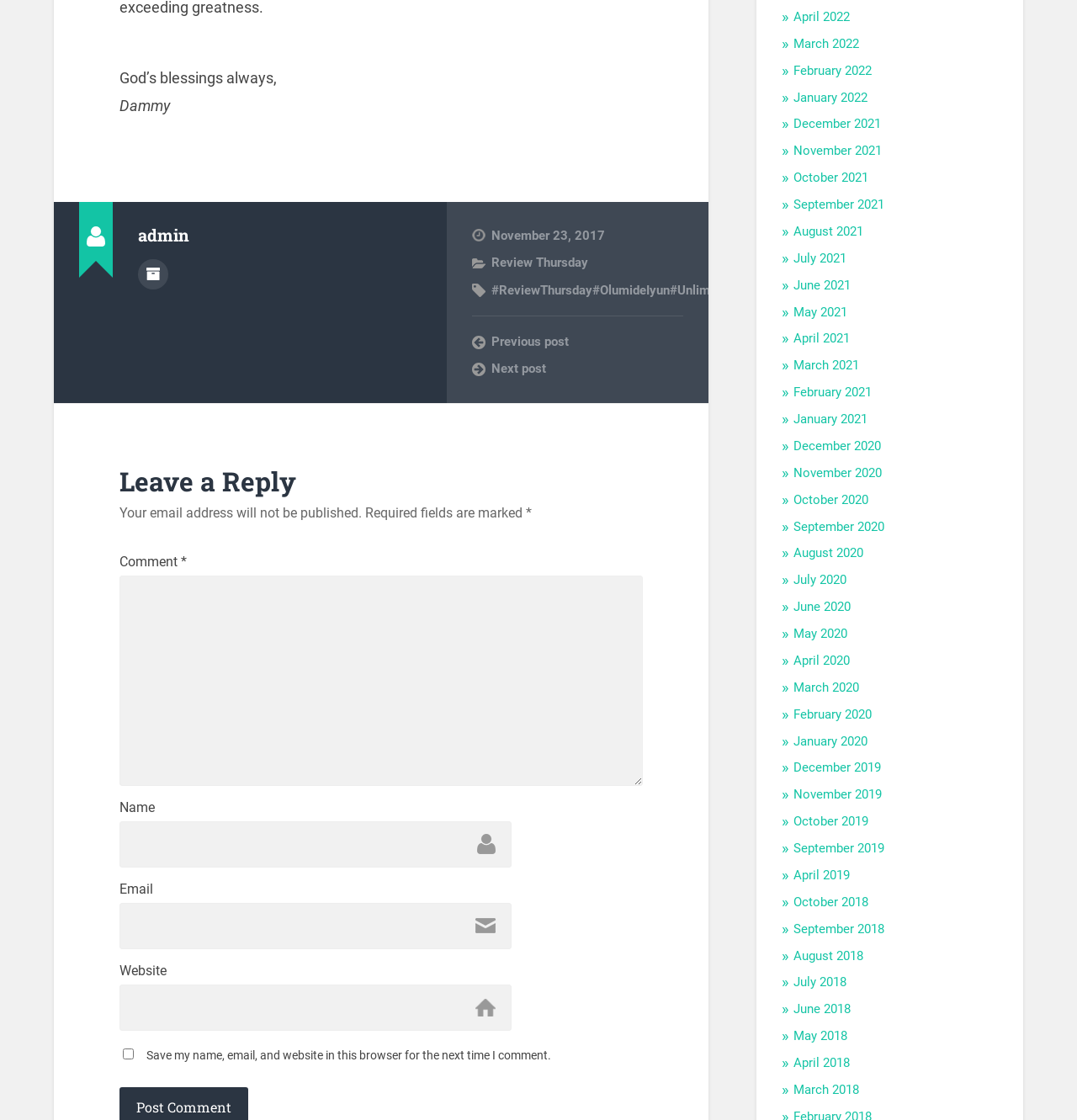Please pinpoint the bounding box coordinates for the region I should click to adhere to this instruction: "Click on the 'Author archive' link".

[0.128, 0.231, 0.156, 0.258]